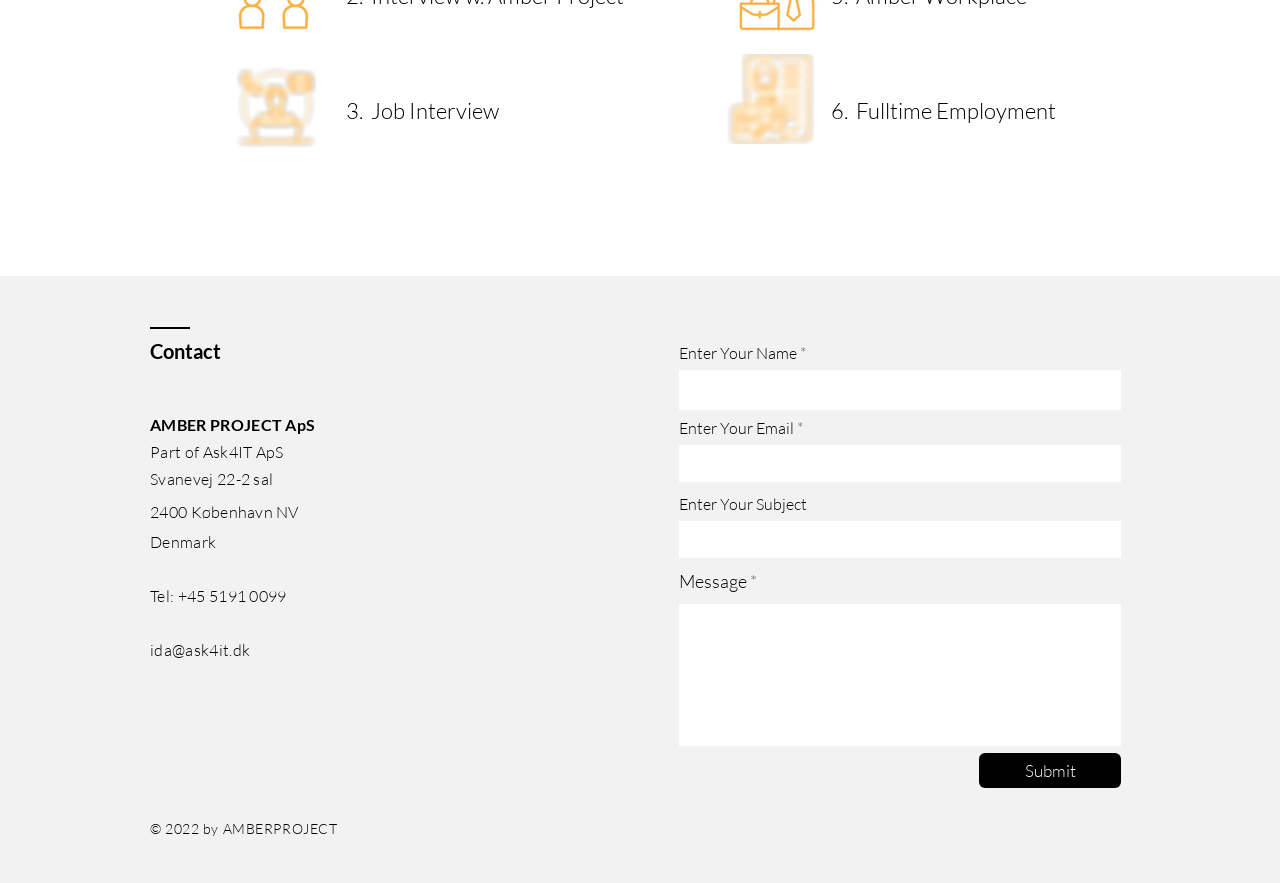Review the image closely and give a comprehensive answer to the question: What is the address of the company?

I found the address in the series of StaticText elements, which together form the full address.